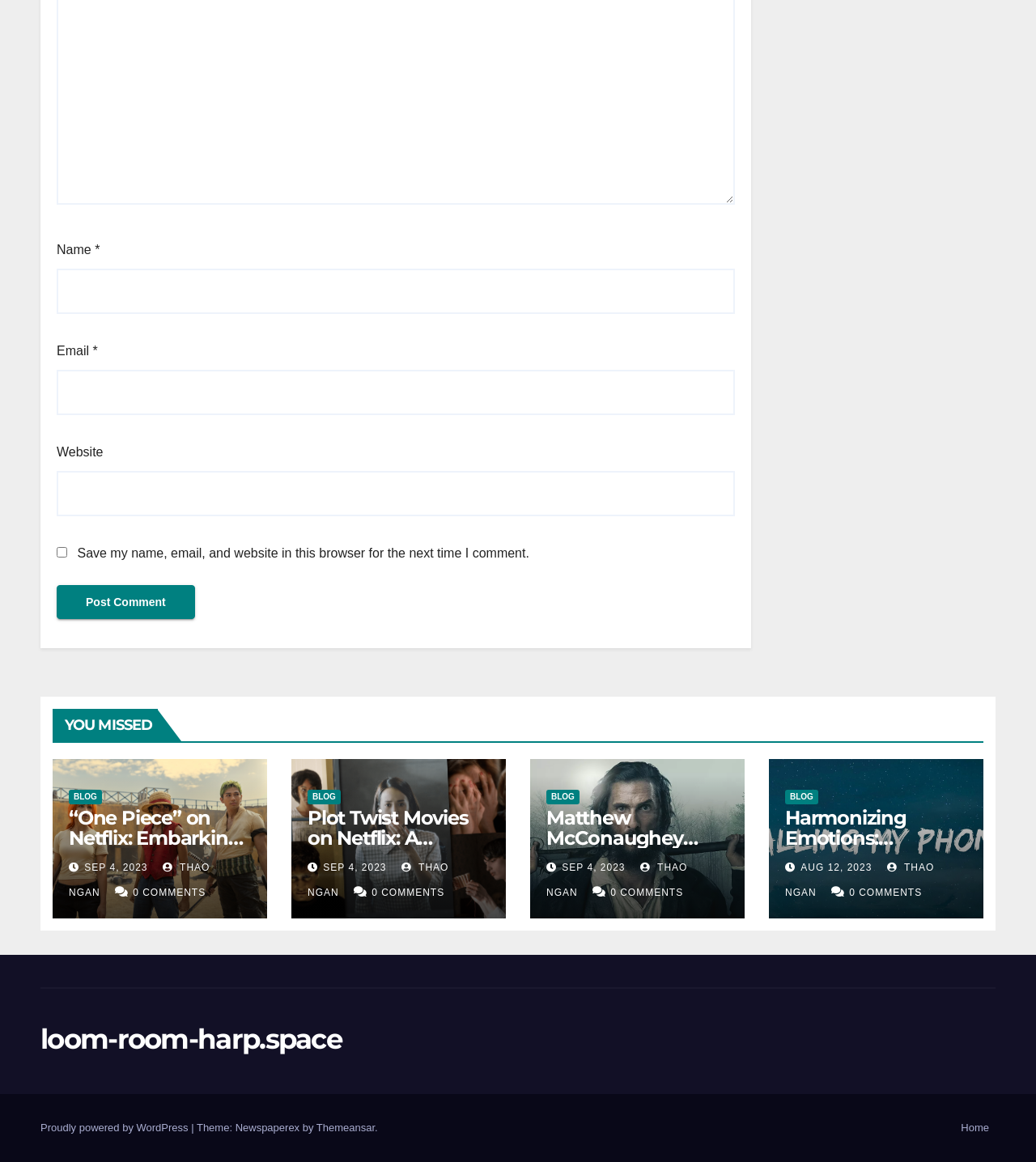What is the purpose of the form at the top?
Carefully analyze the image and provide a thorough answer to the question.

The form at the top of the webpage contains fields for name, email, and website, and a checkbox to save the information for future comments. It also has a 'Post Comment' button, indicating that the purpose of the form is to leave a comment.